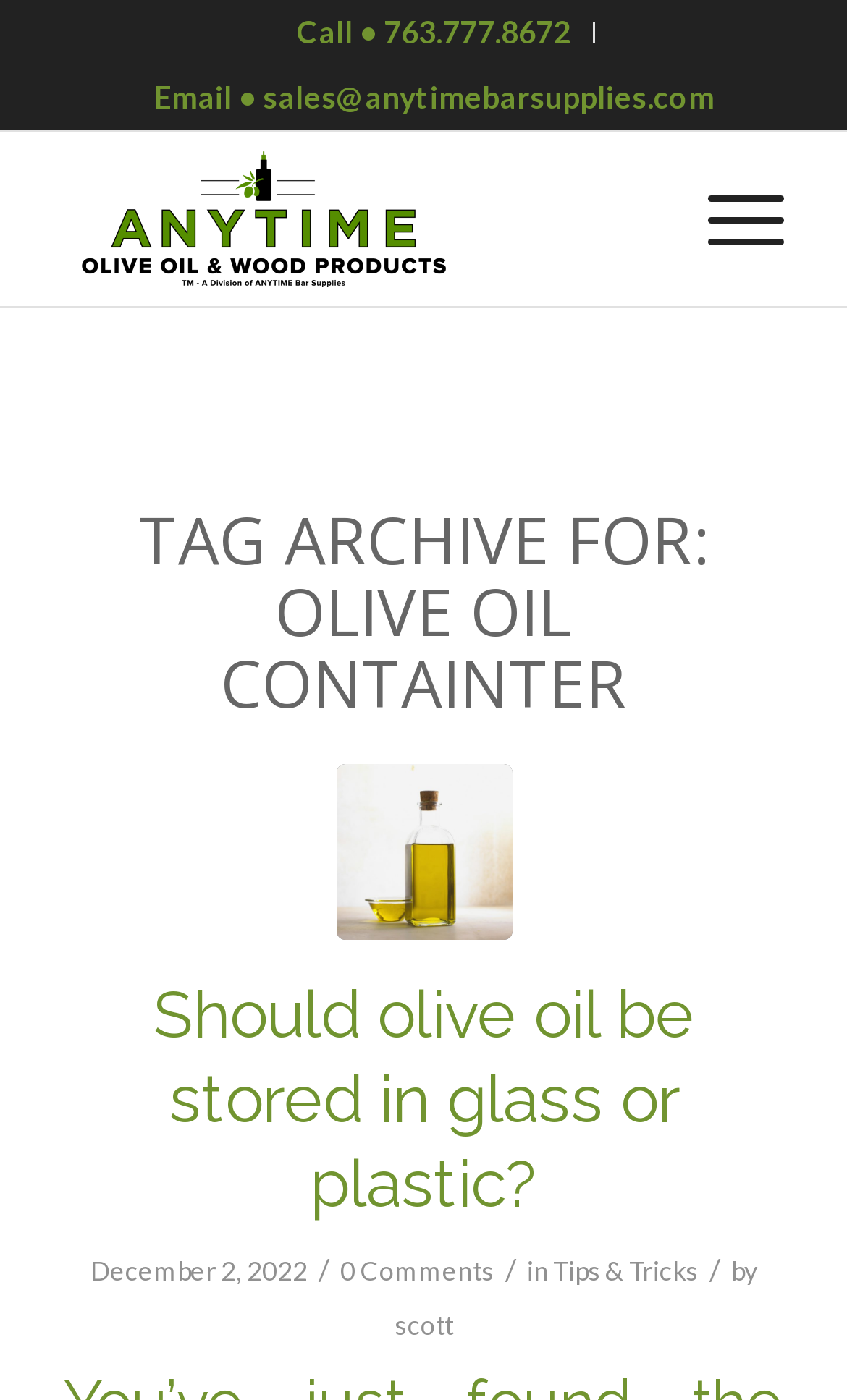Using the details in the image, give a detailed response to the question below:
Who is the author of the latest article?

I found the author's name by looking at the text 'by scott' which is located at the bottom of the latest article summary.